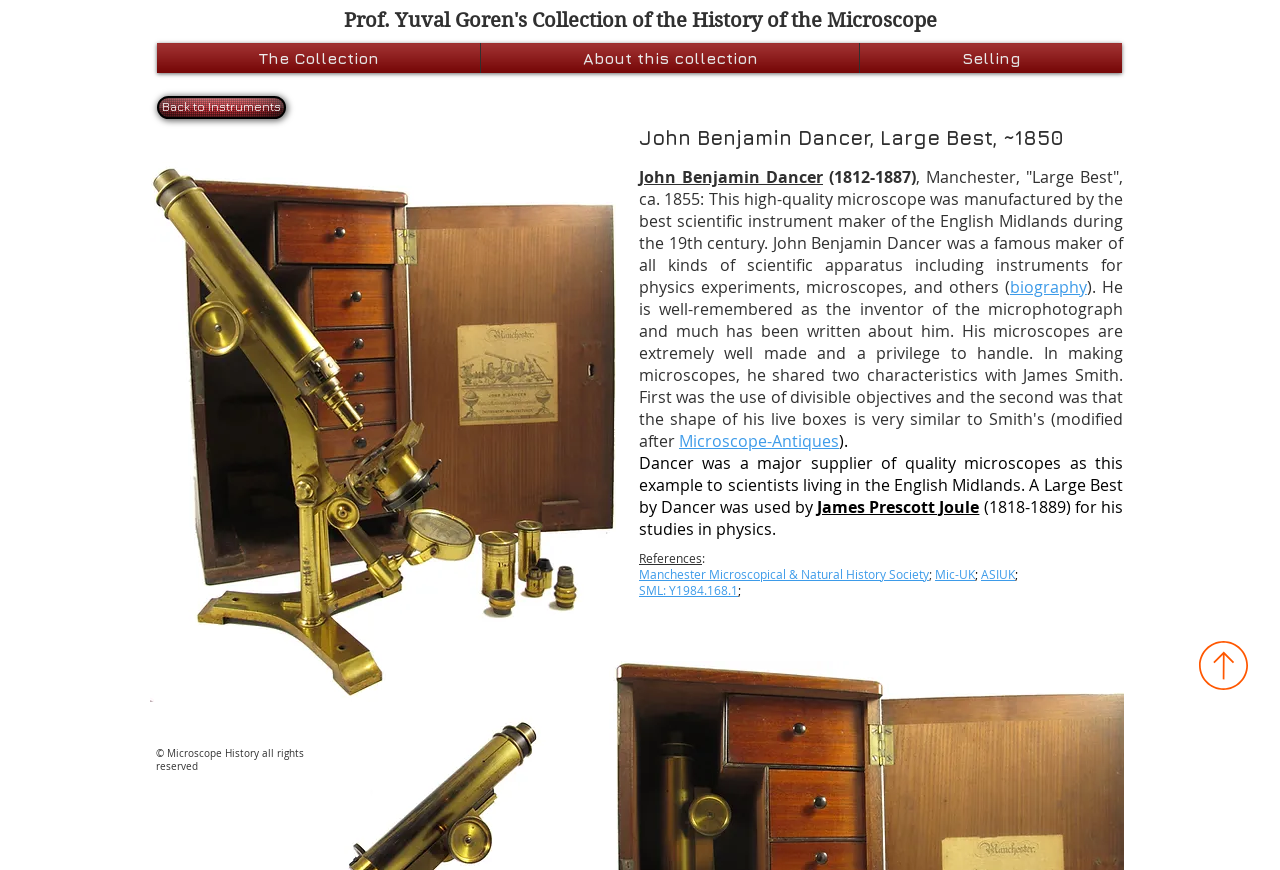Please find the bounding box coordinates of the section that needs to be clicked to achieve this instruction: "Visit the Manchester Microscopical & Natural History Society".

[0.499, 0.651, 0.726, 0.669]